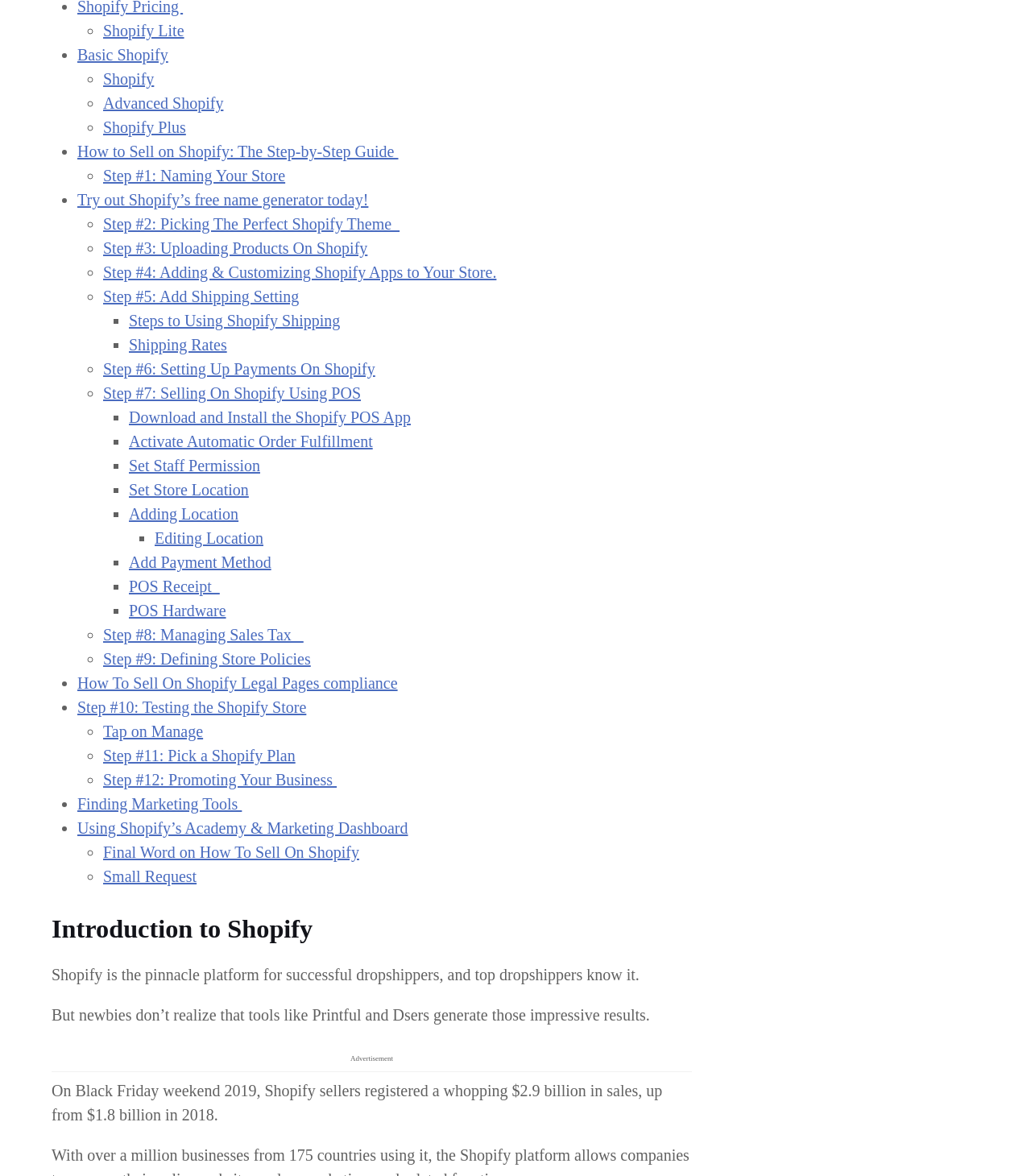What is the purpose of Step #6 in selling on Shopify?
Refer to the image and respond with a one-word or short-phrase answer.

Setting Up Payments